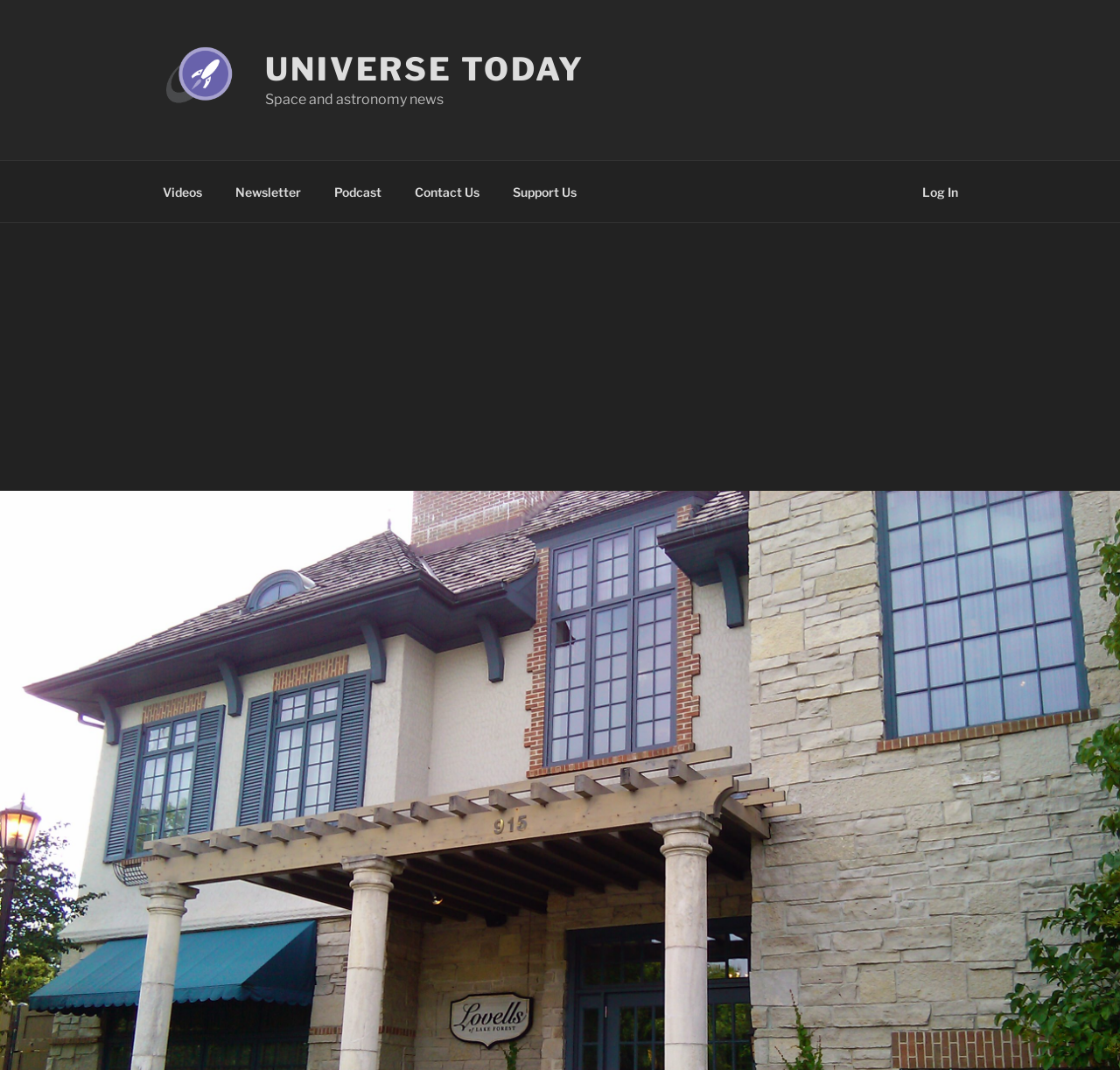How many menu items are in the top menu?
Please provide a full and detailed response to the question.

The top menu can be found in the top-center of the webpage, and it contains 6 menu items: 'Videos', 'Newsletter', 'Podcast', 'Contact Us', 'Support Us', and 'Log In'.